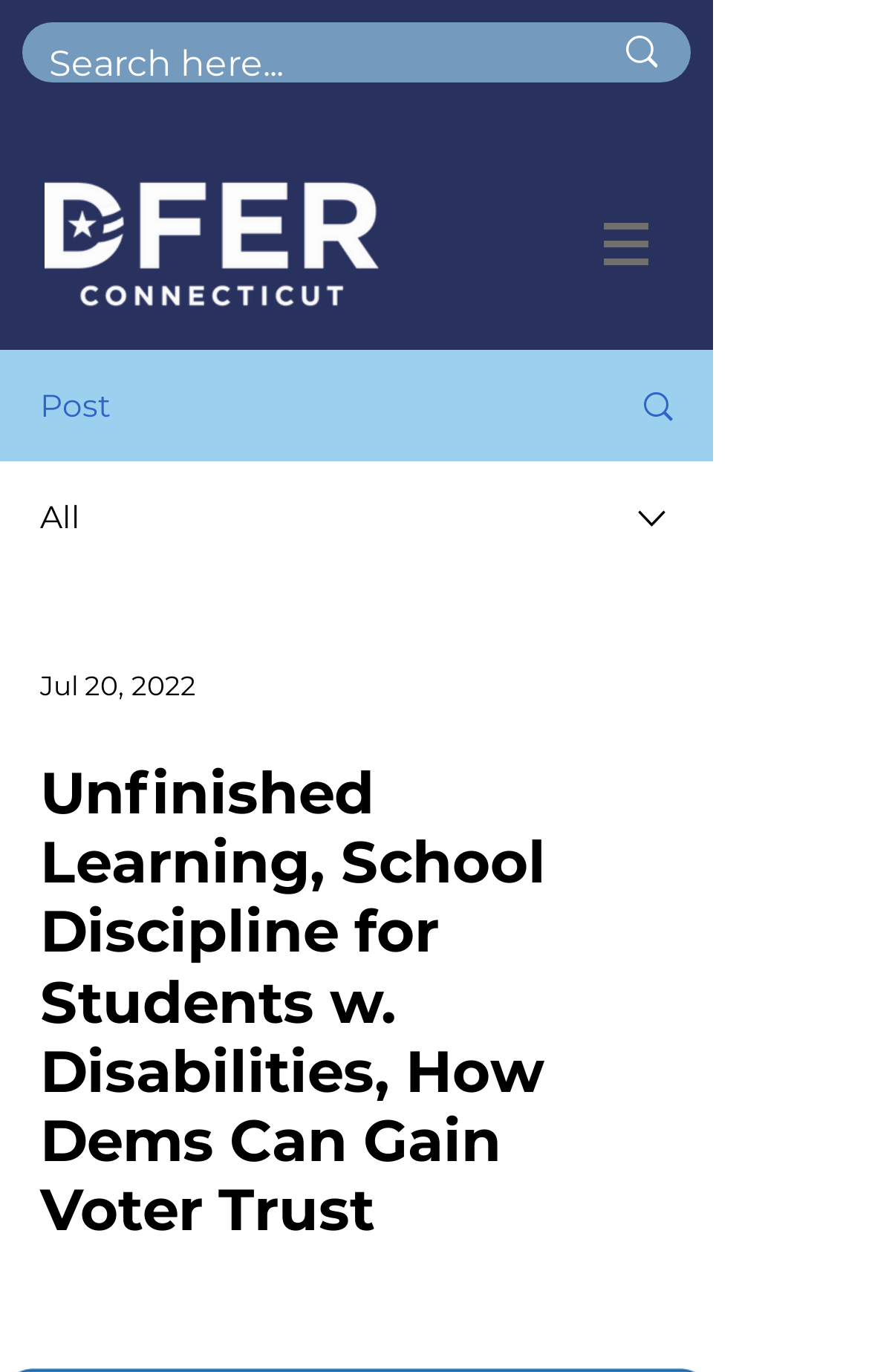Locate the UI element described as follows: "aria-label="Search here..." name="q" placeholder="Search here..."". Return the bounding box coordinates as four float numbers between 0 and 1 in the order [left, top, right, bottom].

[0.056, 0.016, 0.622, 0.079]